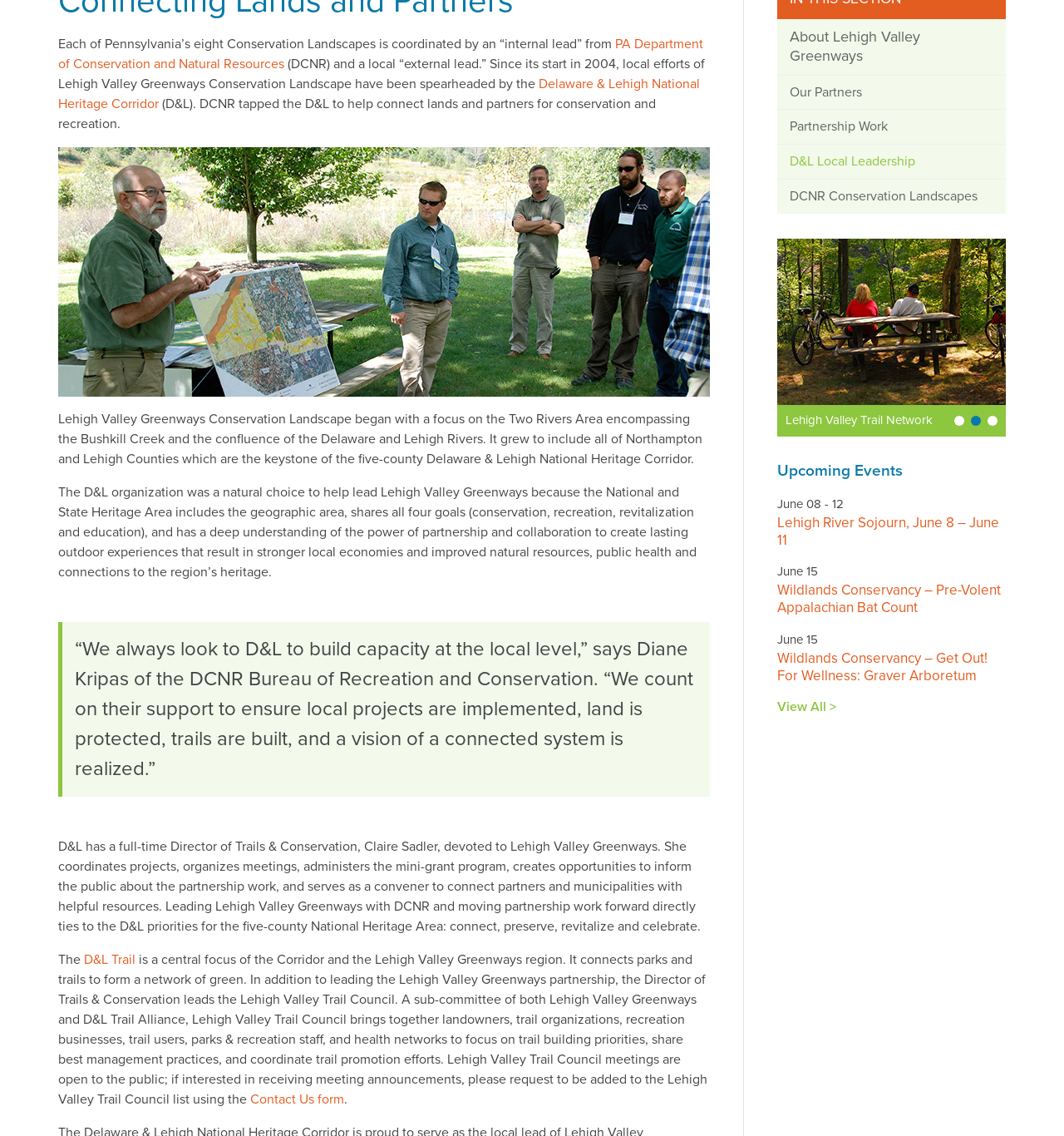From the screenshot, find the bounding box of the UI element matching this description: "Contact Us form". Supply the bounding box coordinates in the form [left, top, right, bottom], each a float between 0 and 1.

[0.235, 0.96, 0.323, 0.975]